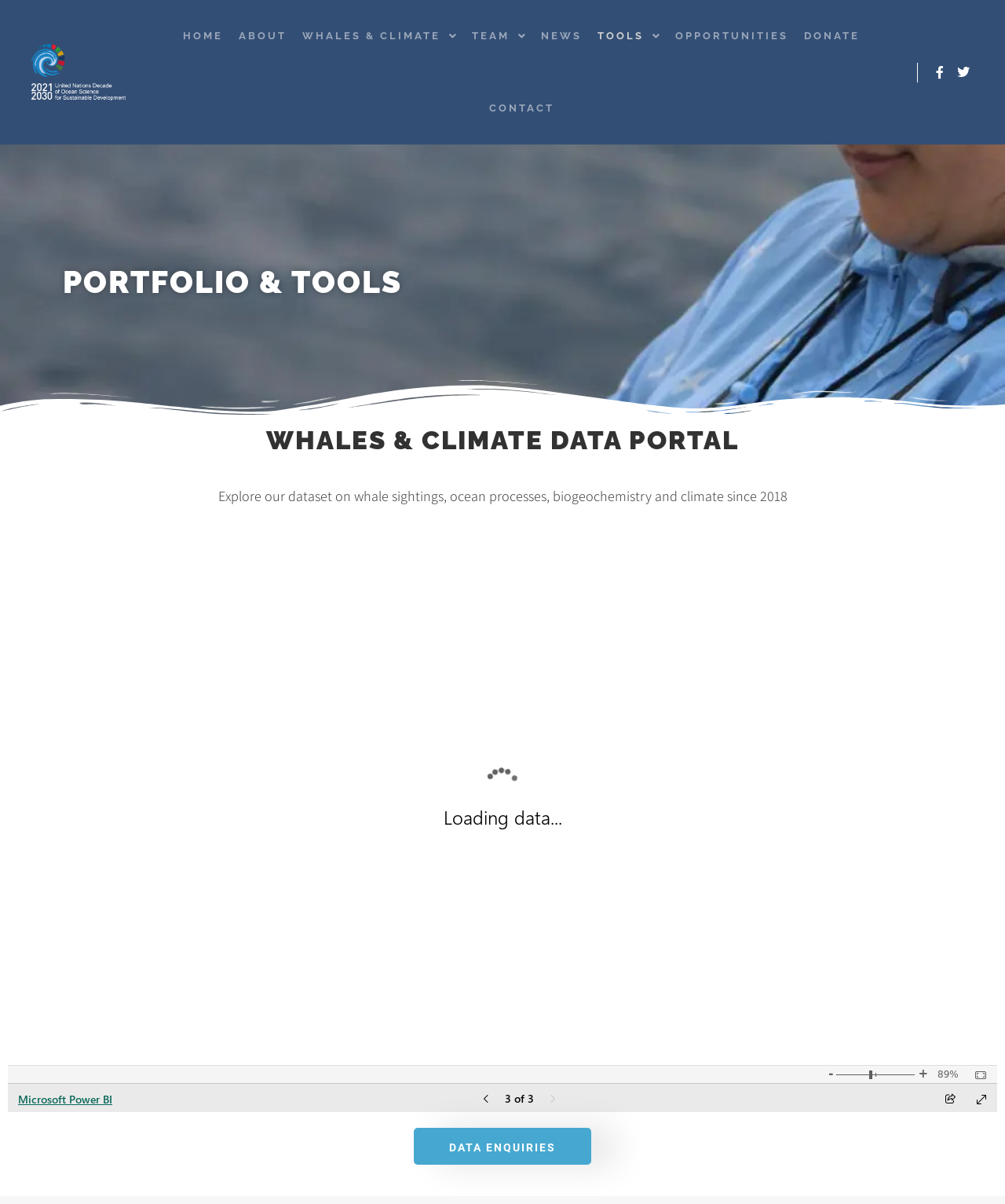Utilize the details in the image to give a detailed response to the question: What is the purpose of the data enquiries link?

I saw the link 'DATA ENQUIRIES' at the bottom of the page and assumed it is for users to ask questions or request information about the data provided on the portal.